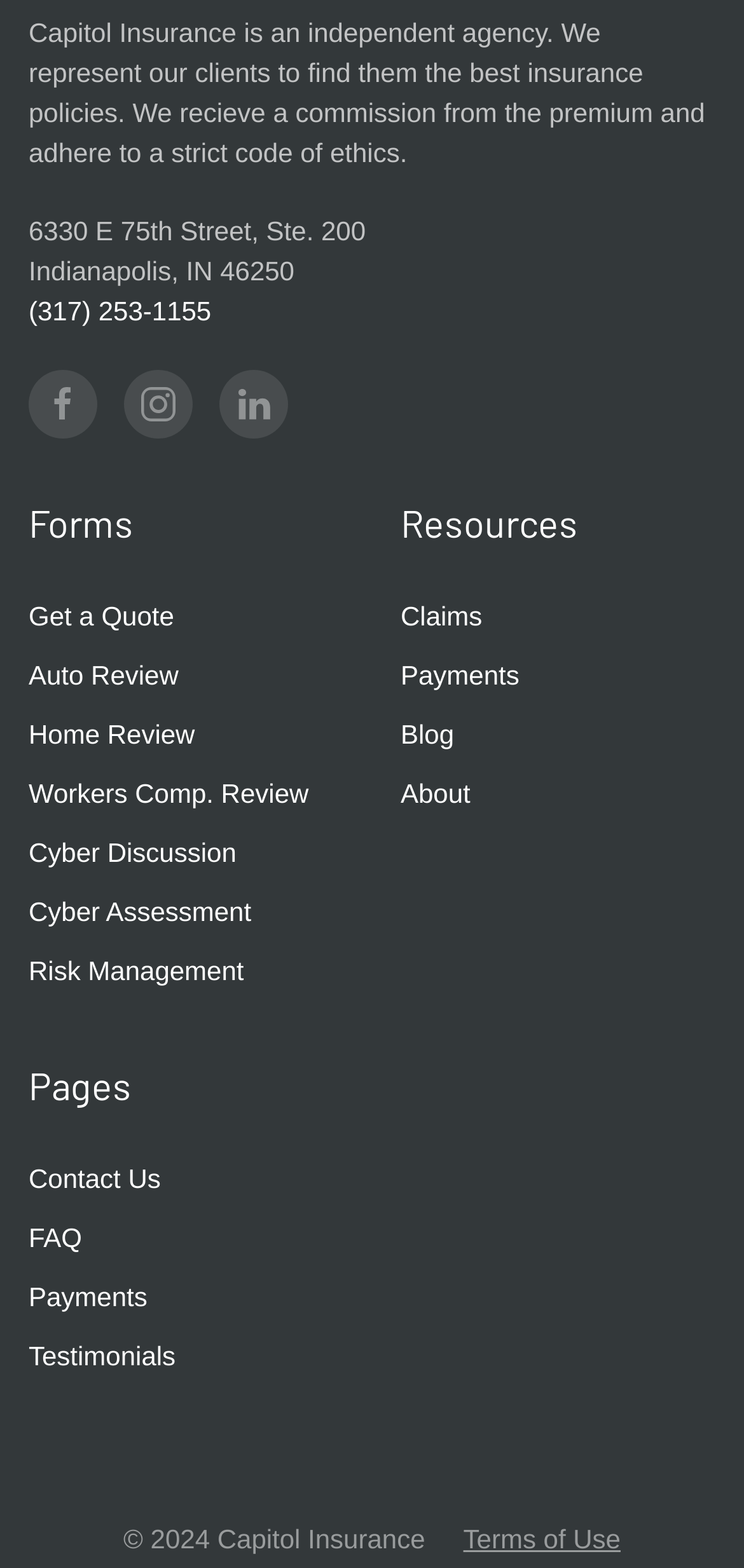Locate the bounding box coordinates of the element that should be clicked to fulfill the instruction: "Get a quote".

[0.038, 0.375, 0.462, 0.413]